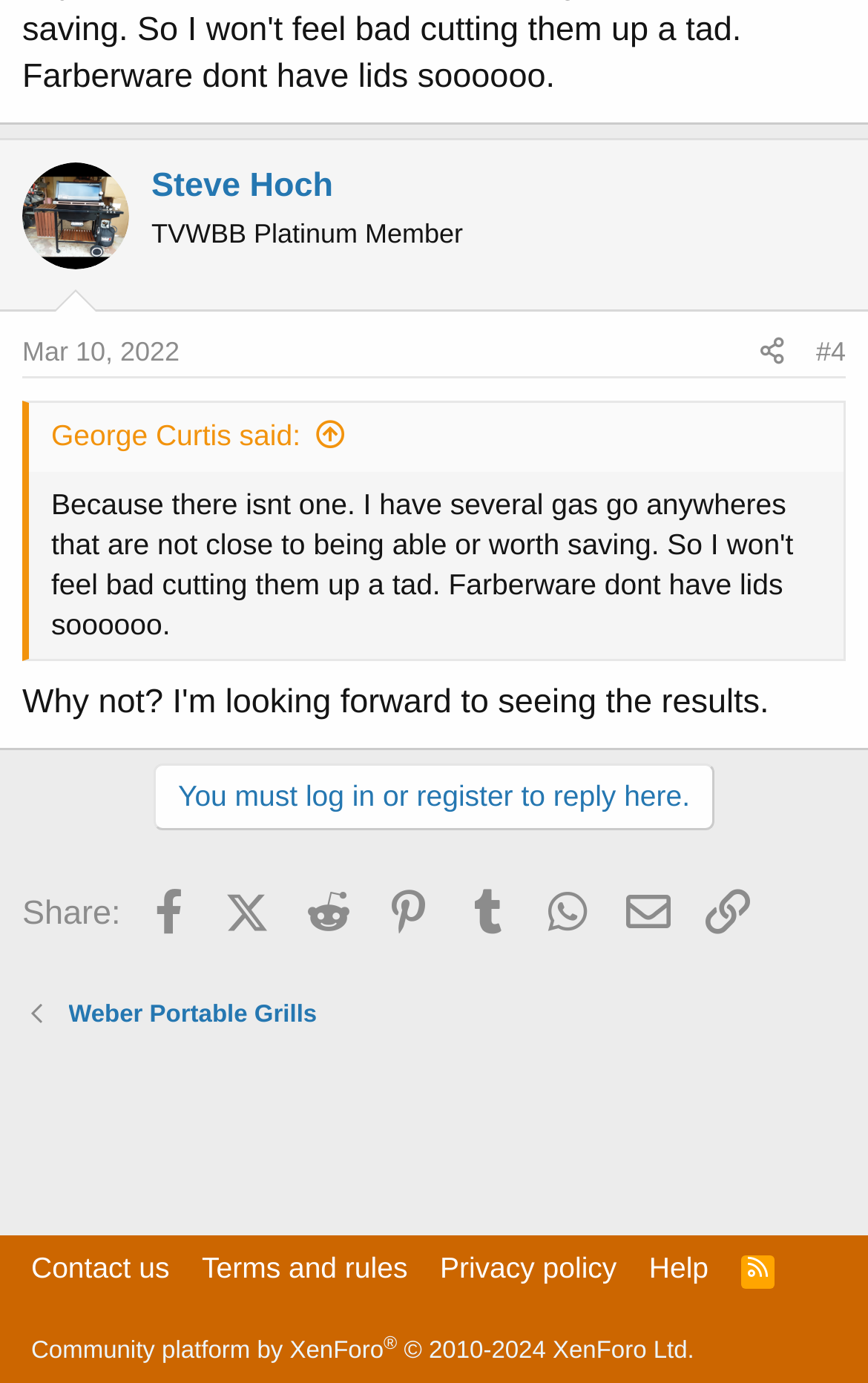Determine the bounding box coordinates of the region I should click to achieve the following instruction: "Share on Facebook". Ensure the bounding box coordinates are four float numbers between 0 and 1, i.e., [left, top, right, bottom].

[0.225, 0.642, 0.394, 0.669]